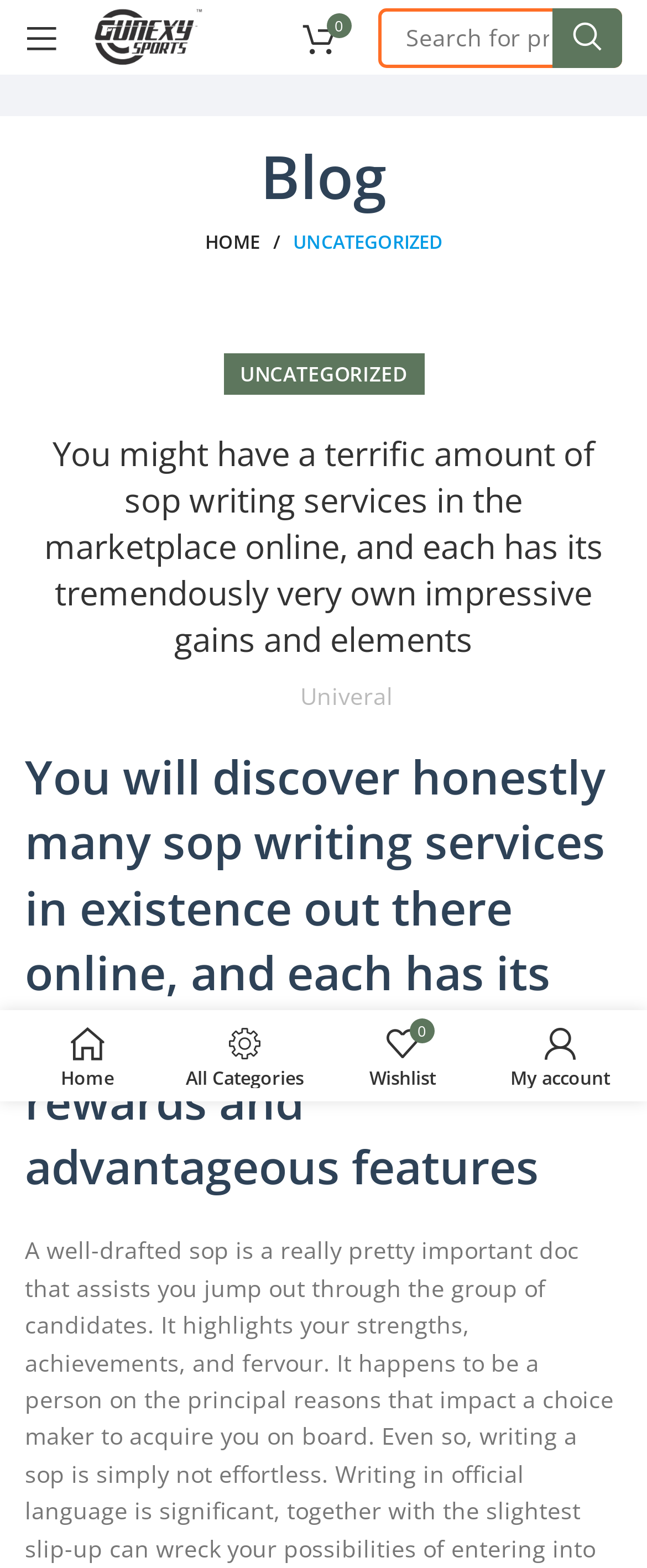Given the description "By Philip Mai", determine the bounding box of the corresponding UI element.

None